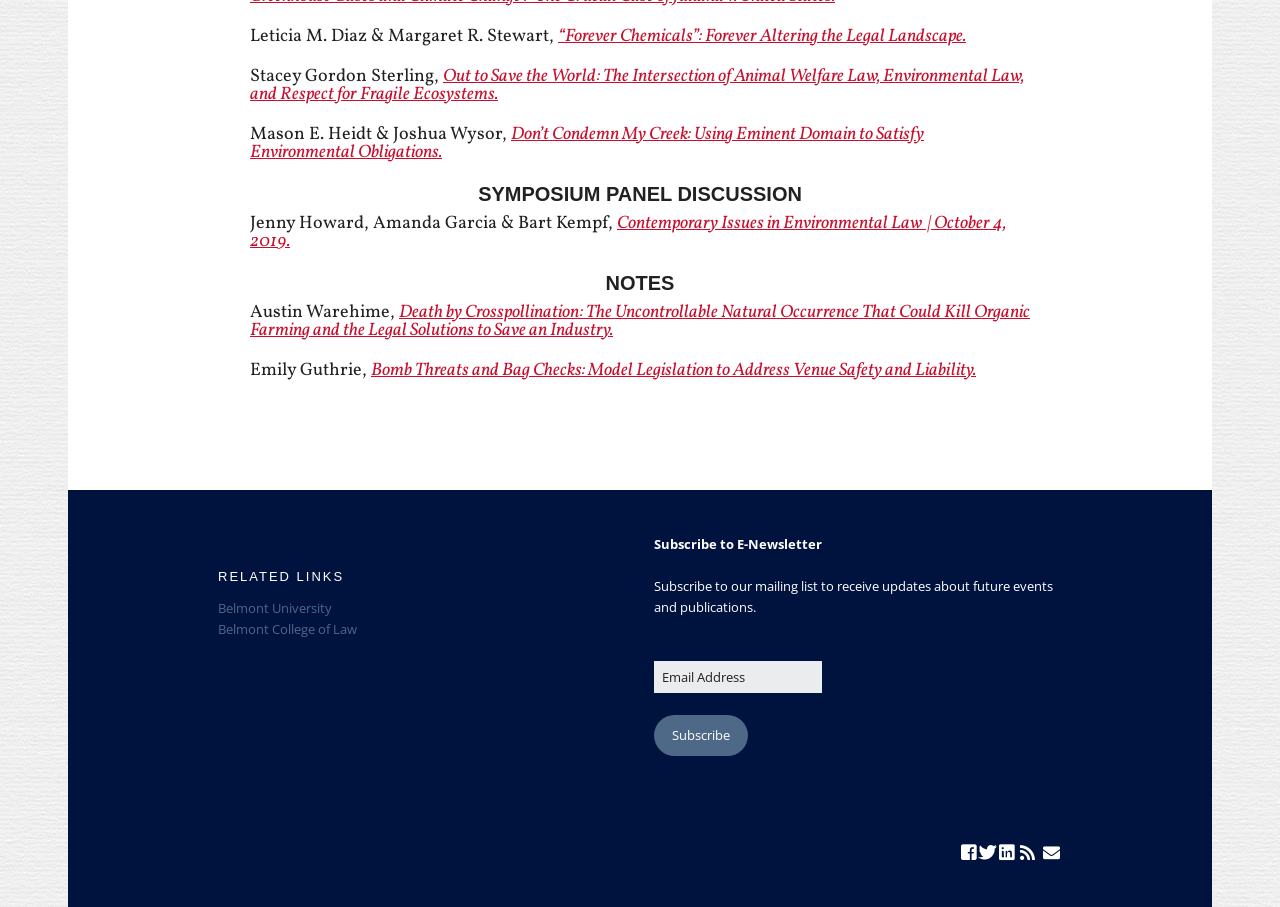Using the description "Volume 3: 2016", predict the bounding box of the relevant HTML element.

[0.444, 0.203, 0.584, 0.254]